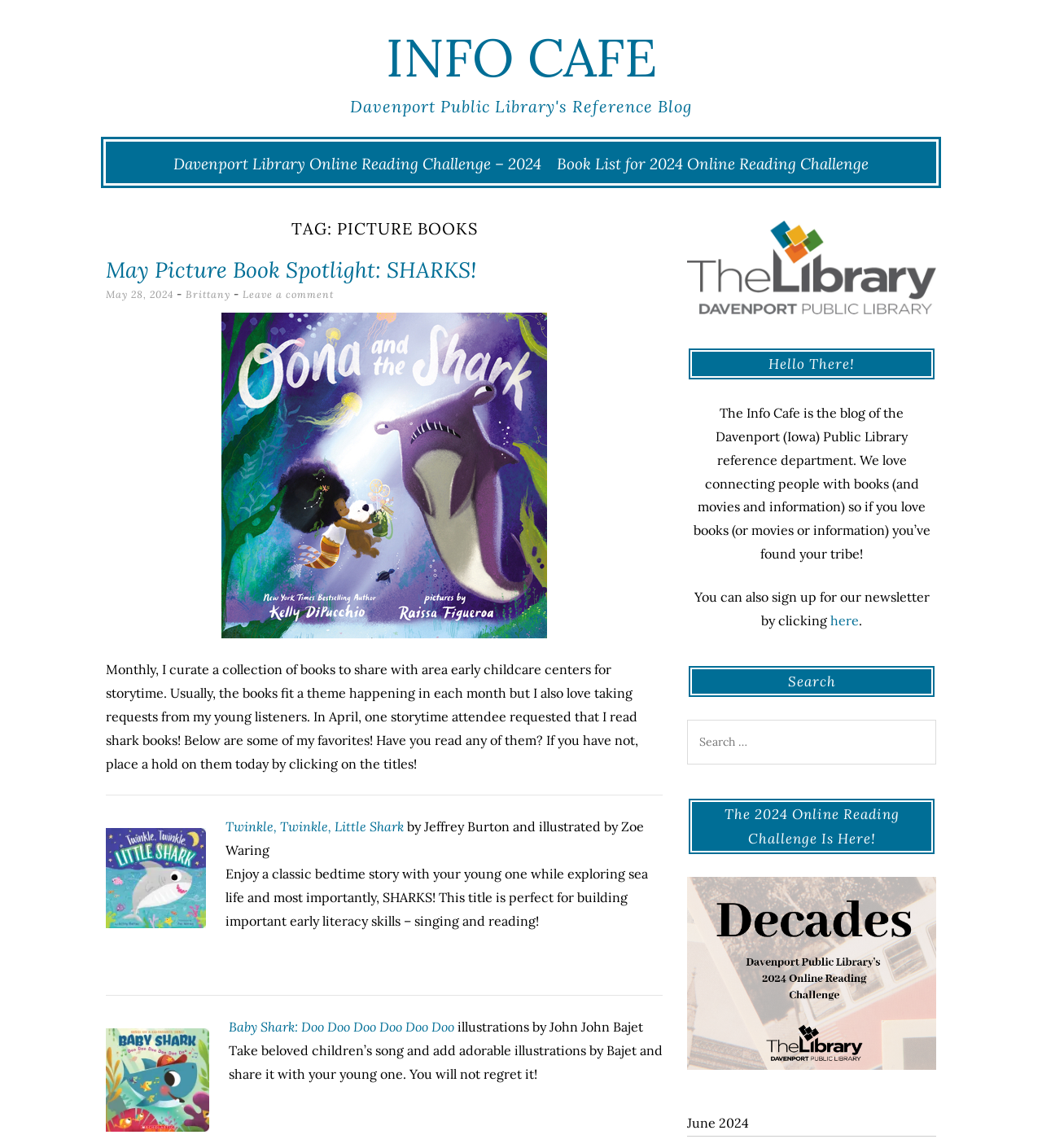Determine the bounding box coordinates of the area to click in order to meet this instruction: "Click on the 'Twinkle, Twinkle, Little Shark' book link".

[0.216, 0.713, 0.388, 0.727]